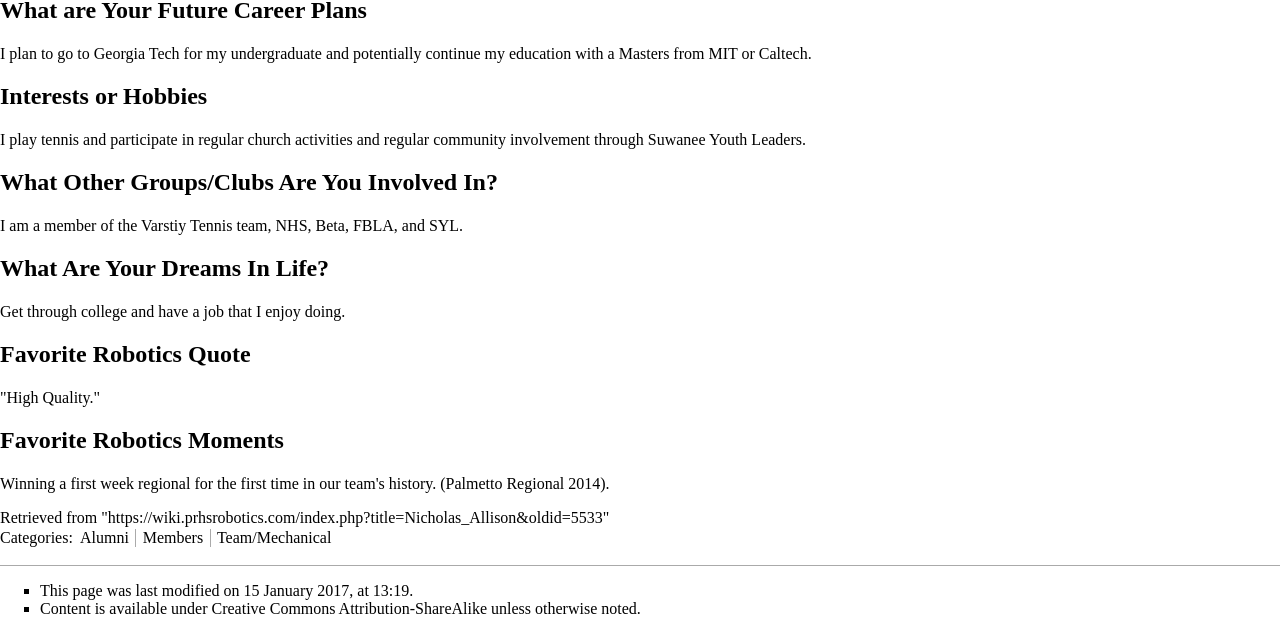Locate the bounding box of the UI element defined by this description: "Team/Mechanical". The coordinates should be given as four float numbers between 0 and 1, formatted as [left, top, right, bottom].

[0.169, 0.827, 0.259, 0.853]